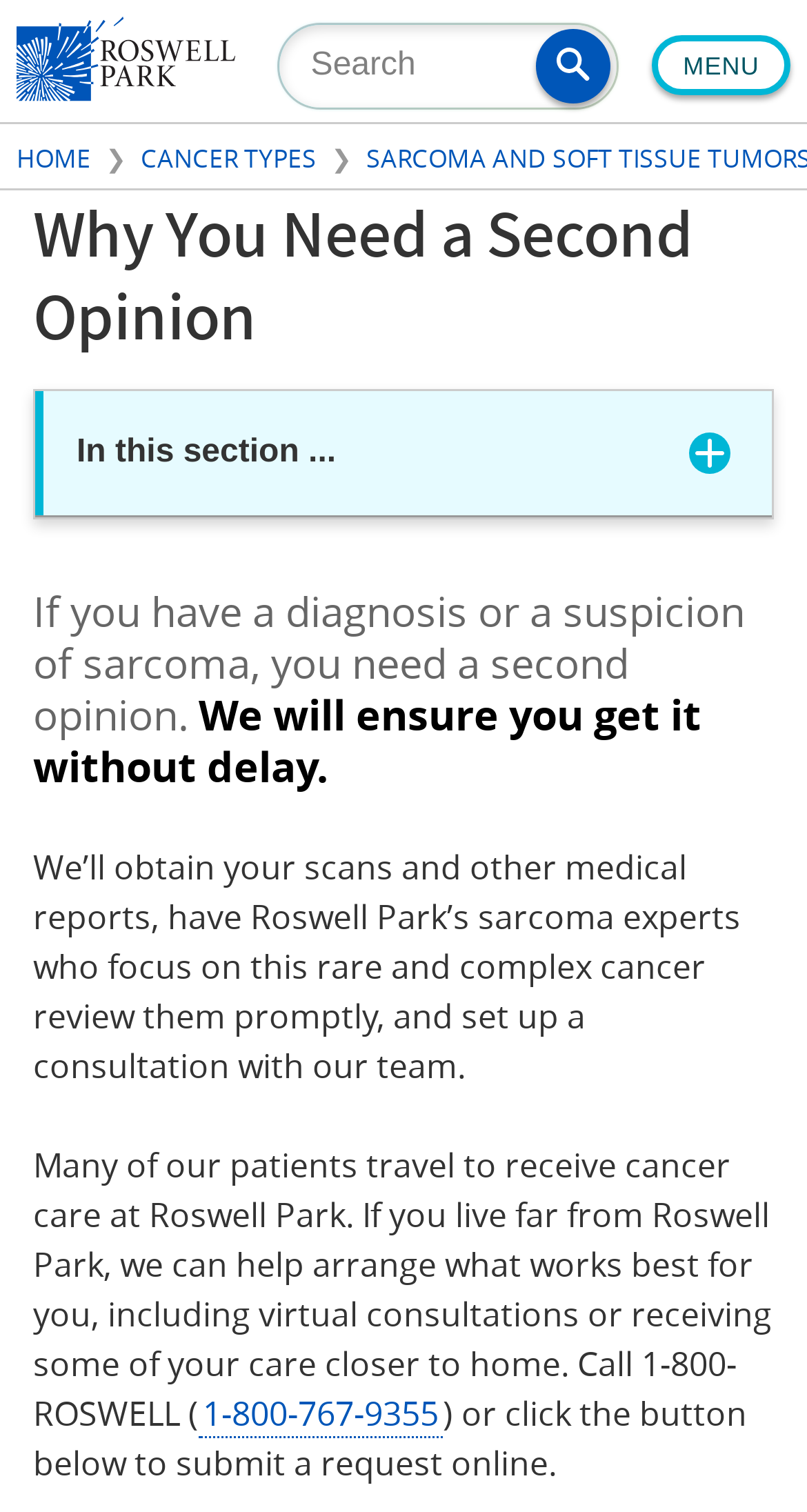Locate the bounding box coordinates of the clickable element to fulfill the following instruction: "Call 1-800-ROSWELL". Provide the coordinates as four float numbers between 0 and 1 in the format [left, top, right, bottom].

[0.246, 0.92, 0.549, 0.951]